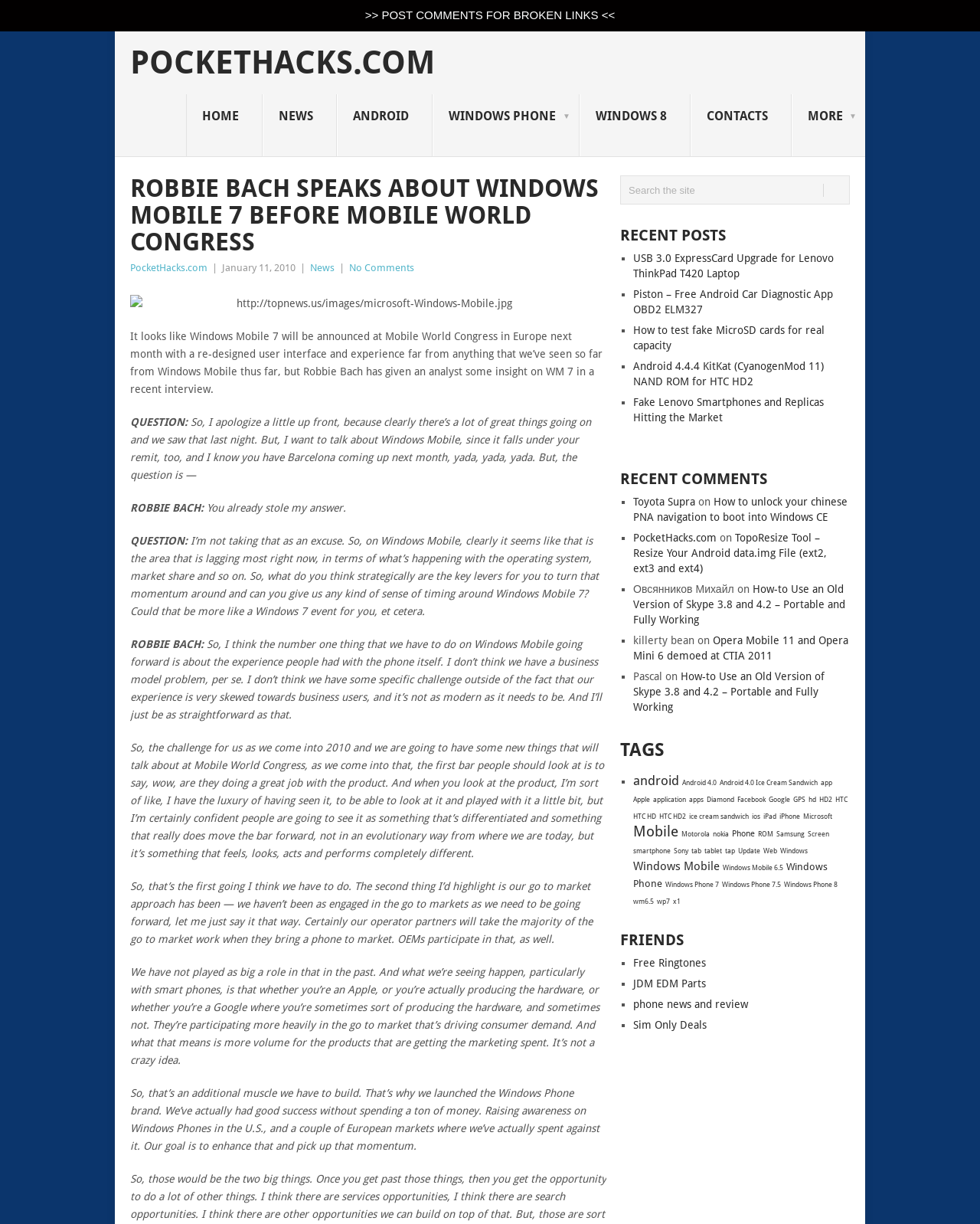Construct a thorough caption encompassing all aspects of the webpage.

This webpage is about Robbie Bach speaking about Windows Mobile 7 at Mobile World Congress. At the top, there is a heading "POCKETHACKS.COM" with links to "HOME", "NEWS", "ANDROID", "WINDOWS PHONE", "WINDOWS 8", "CONTACTS", and "MORE" below it. 

Below the heading, there is an image related to Microsoft Windows Mobile, followed by a text describing Windows Mobile 7 and its features. The text is a conversation between Robbie Bach and an interviewer, where Robbie Bach talks about the challenges and strategies for Windows Mobile 7.

On the right side of the page, there is a search bar with a "Search" button. Below the search bar, there are recent posts listed with links to articles about various topics, including USB 3.0 ExpressCard upgrade, Android car diagnostic app, and fake MicroSD cards.

Further down, there are recent comments listed with links to articles and usernames of commenters. The comments are about various topics, including Toyota Supra, Chinese PNA navigation, and Android data.img file resizing.

At the bottom of the page, there is a list of tags, including "android", "Android 4.0", "Android 4.0 Ice Cream Sandwich", "app", "Apple", "application", "apps", "Diamond", and "Facebook".